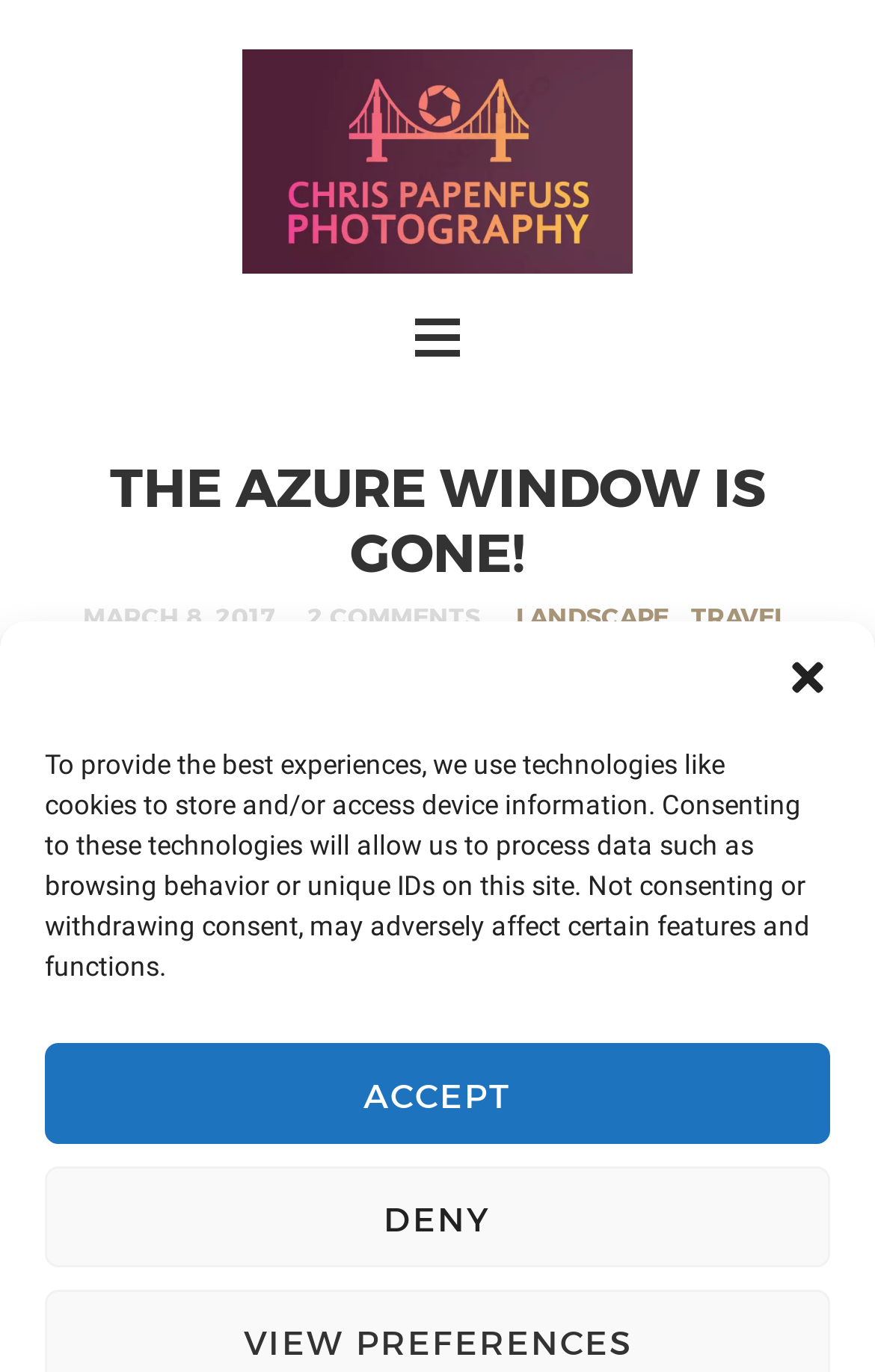Find the bounding box coordinates for the HTML element specified by: "alt="Chris Papenfuss Photography"".

[0.278, 0.093, 0.722, 0.134]